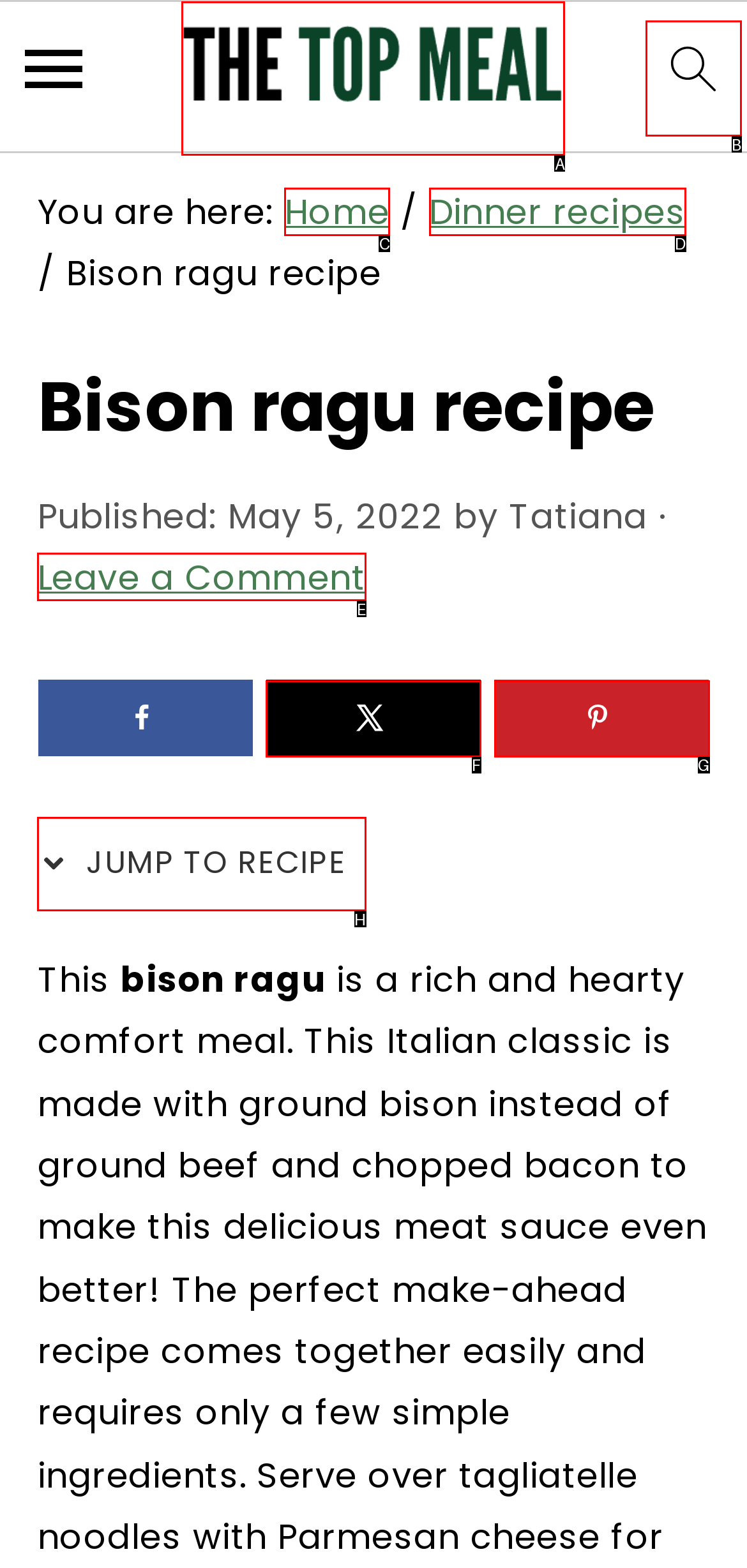Identify the HTML element to select in order to accomplish the following task: Open Index menu
Reply with the letter of the chosen option from the given choices directly.

None